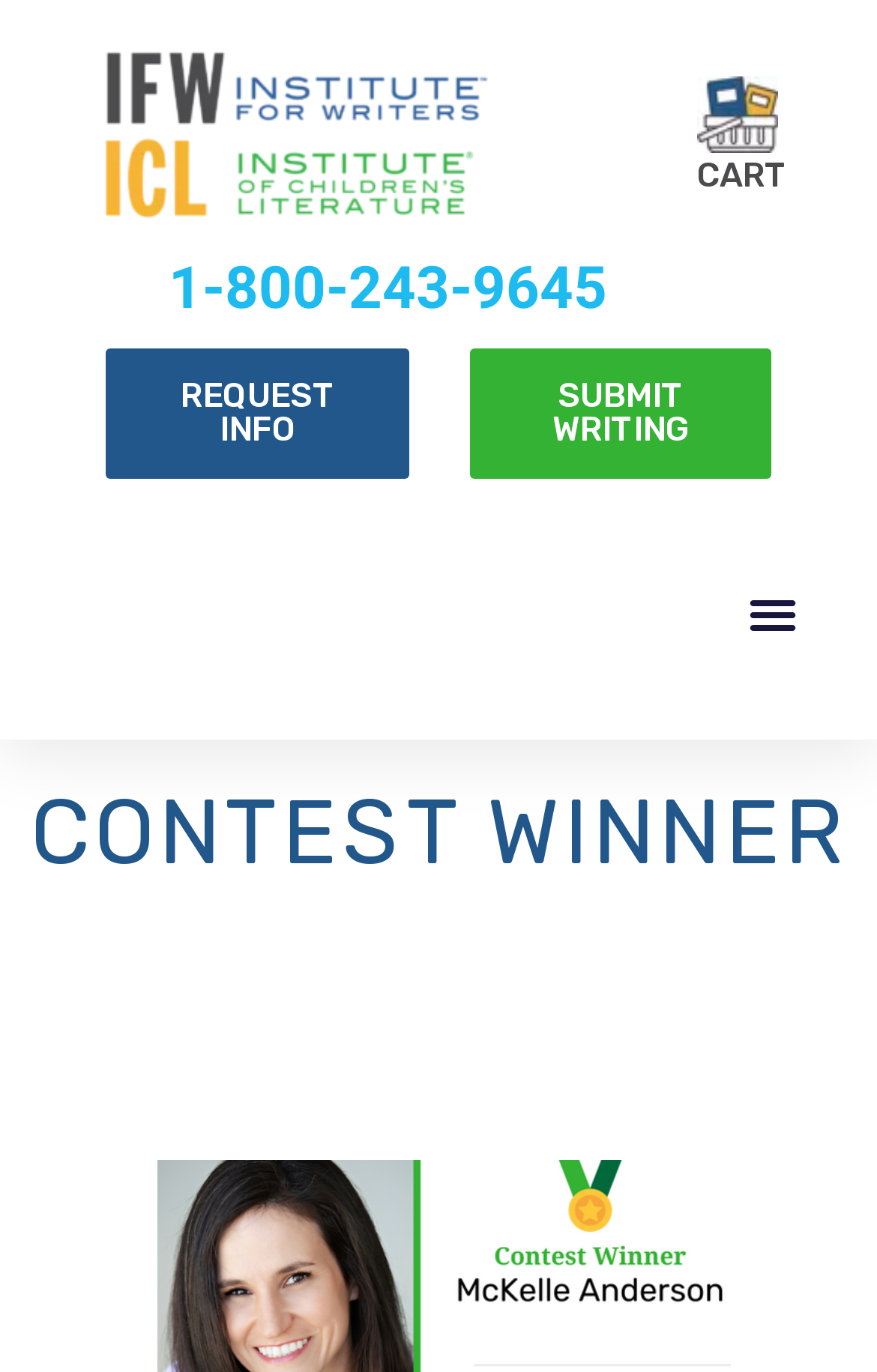Offer a meticulous caption that includes all visible features of the webpage.

The webpage is dedicated to celebrating McKelle Anderson, the 1st place winner of the ICL Great Outdoor Picture Book Contest. At the top of the page, there is a header section that spans the entire width, taking up about half of the screen's height. Within this section, there is a stacked logo of "ifw_icl_logos" on the left side, accompanied by a phone number "1-800-243-9645" and a "CART" icon with a link on the right side.

Below the header section, there are three prominent links: "REQUEST INFO" on the left, "SUBMIT WRITING" on the right, and "Menu Toggle" button at the top-right corner. The "Menu Toggle" button is not expanded.

The main content of the page is headed by a prominent title "CONTEST WINNER" that occupies most of the screen's width, situated below the header section. This title is likely followed by the details of McKelle Anderson's winning entry, "THERE IS NOTHING SCARY HERE", although the exact content is not specified.